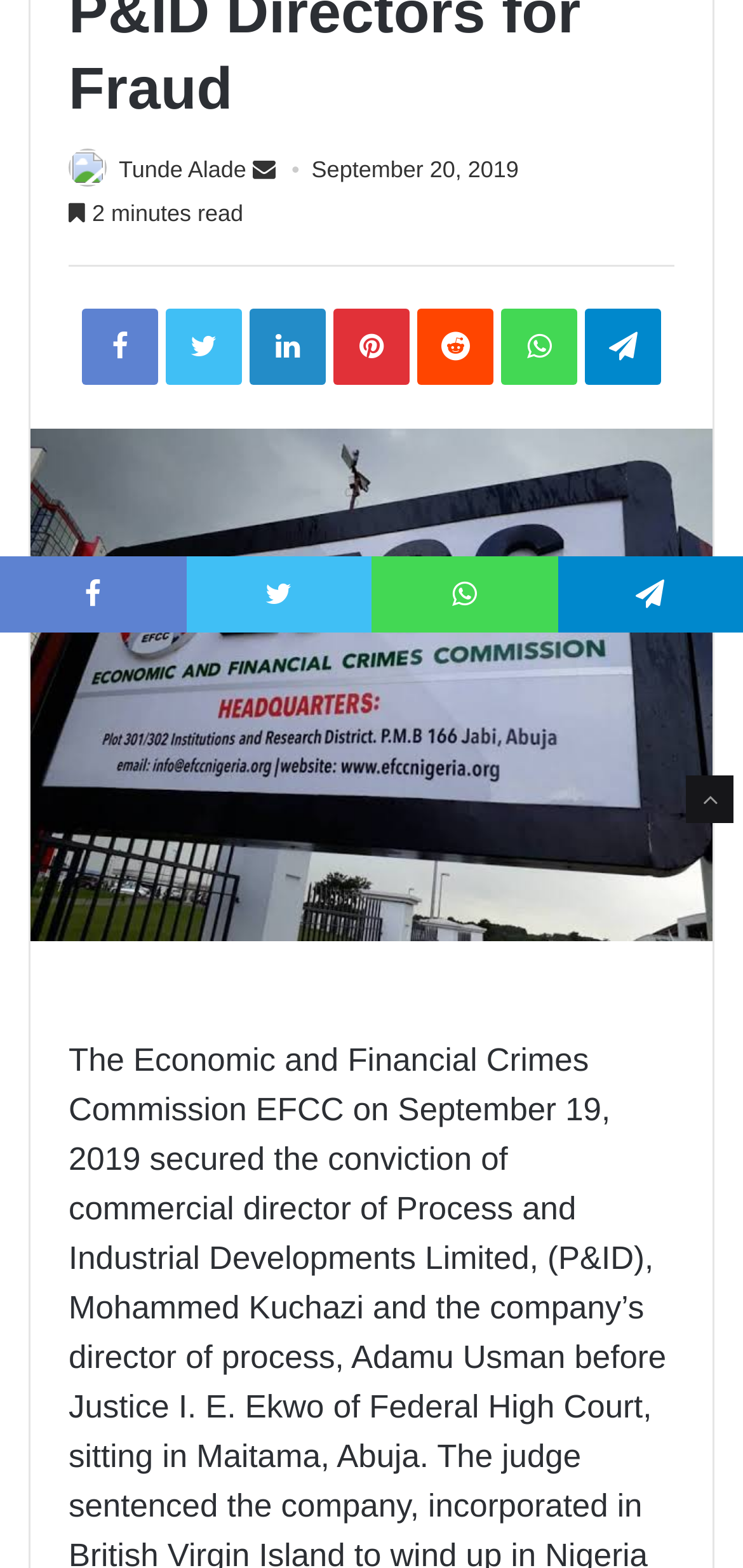Please find the bounding box for the following UI element description. Provide the coordinates in (top-left x, top-left y, bottom-right x, bottom-right y) format, with values between 0 and 1: parent_node: Tunde Alade

[0.34, 0.1, 0.379, 0.117]